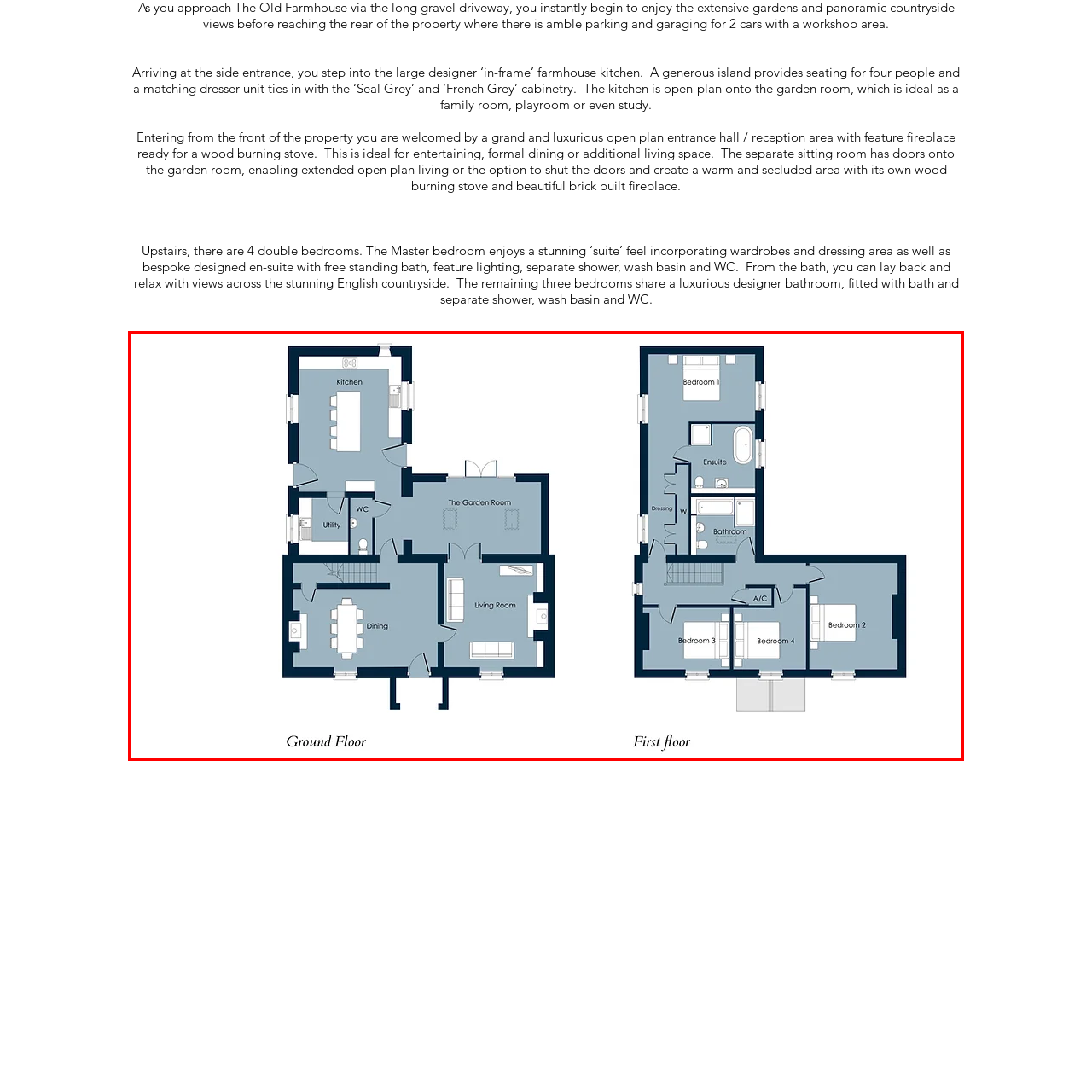Look at the image marked by the red box and respond with a single word or phrase: What is adjacent to the kitchen on the ground floor?

Utility area and WC